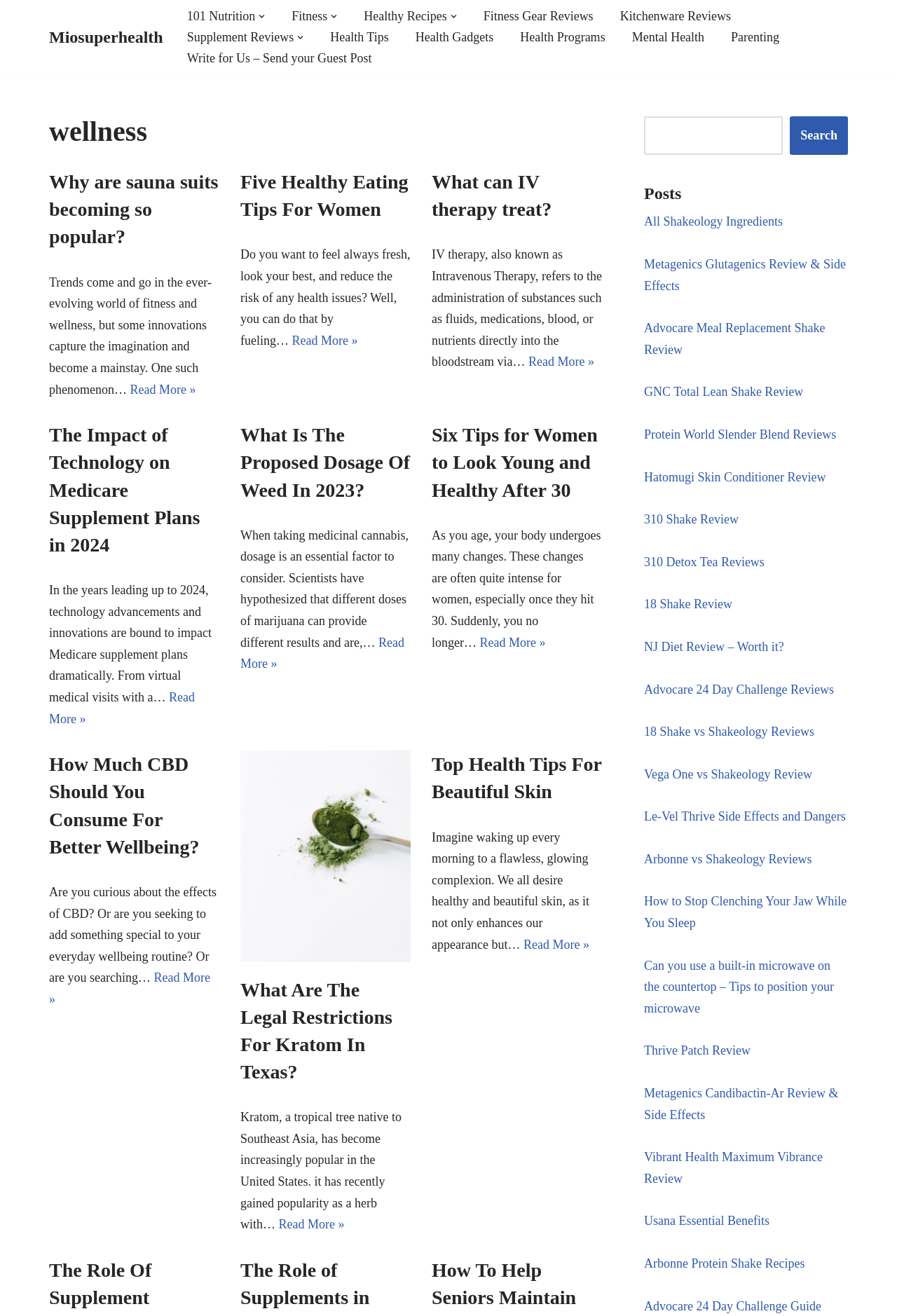Identify the bounding box for the given UI element using the description provided. Coordinates should be in the format (top-left x, top-left y, bottom-right x, bottom-right y) and must be between 0 and 1. Here is the description: 101 Nutrition

[0.208, 0.004, 0.285, 0.02]